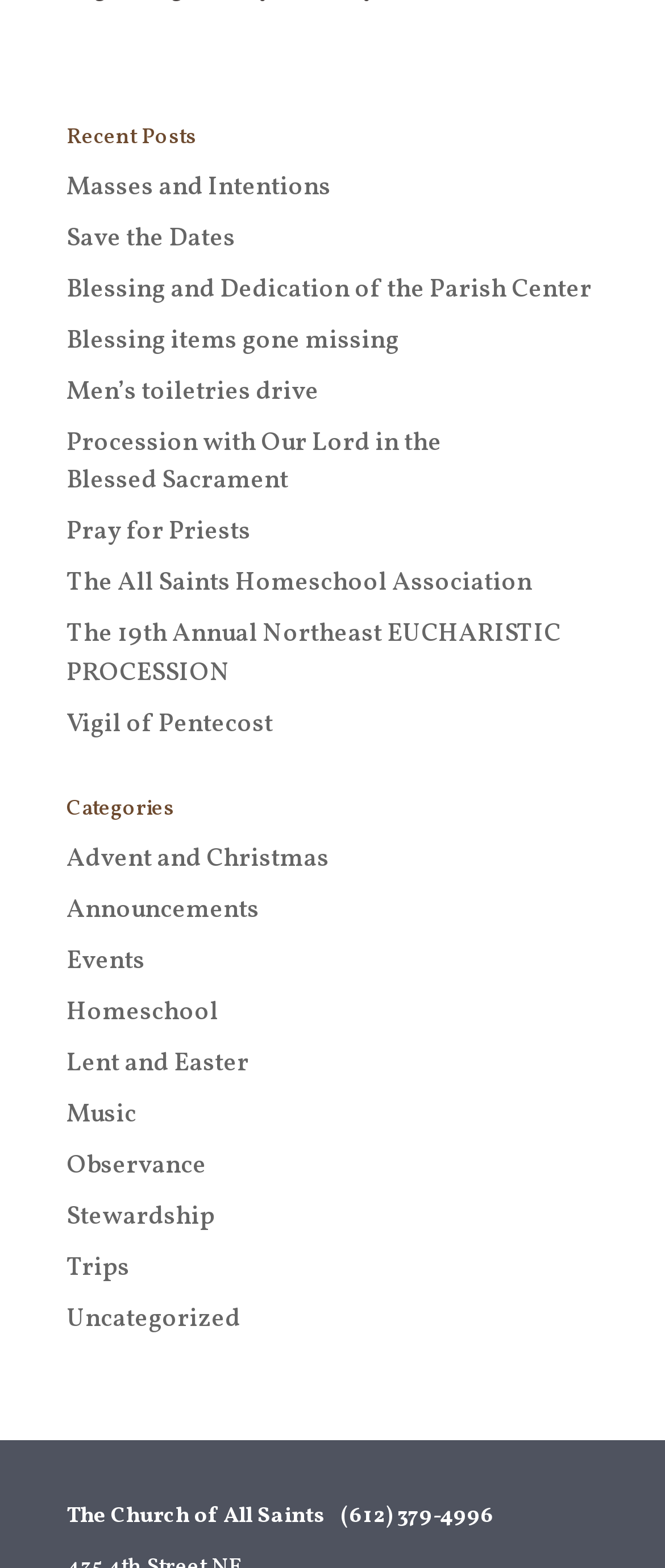Please identify the bounding box coordinates of the element's region that I should click in order to complete the following instruction: "Read about 'Blessing and Dedication of the Parish Center'". The bounding box coordinates consist of four float numbers between 0 and 1, i.e., [left, top, right, bottom].

[0.1, 0.174, 0.89, 0.196]